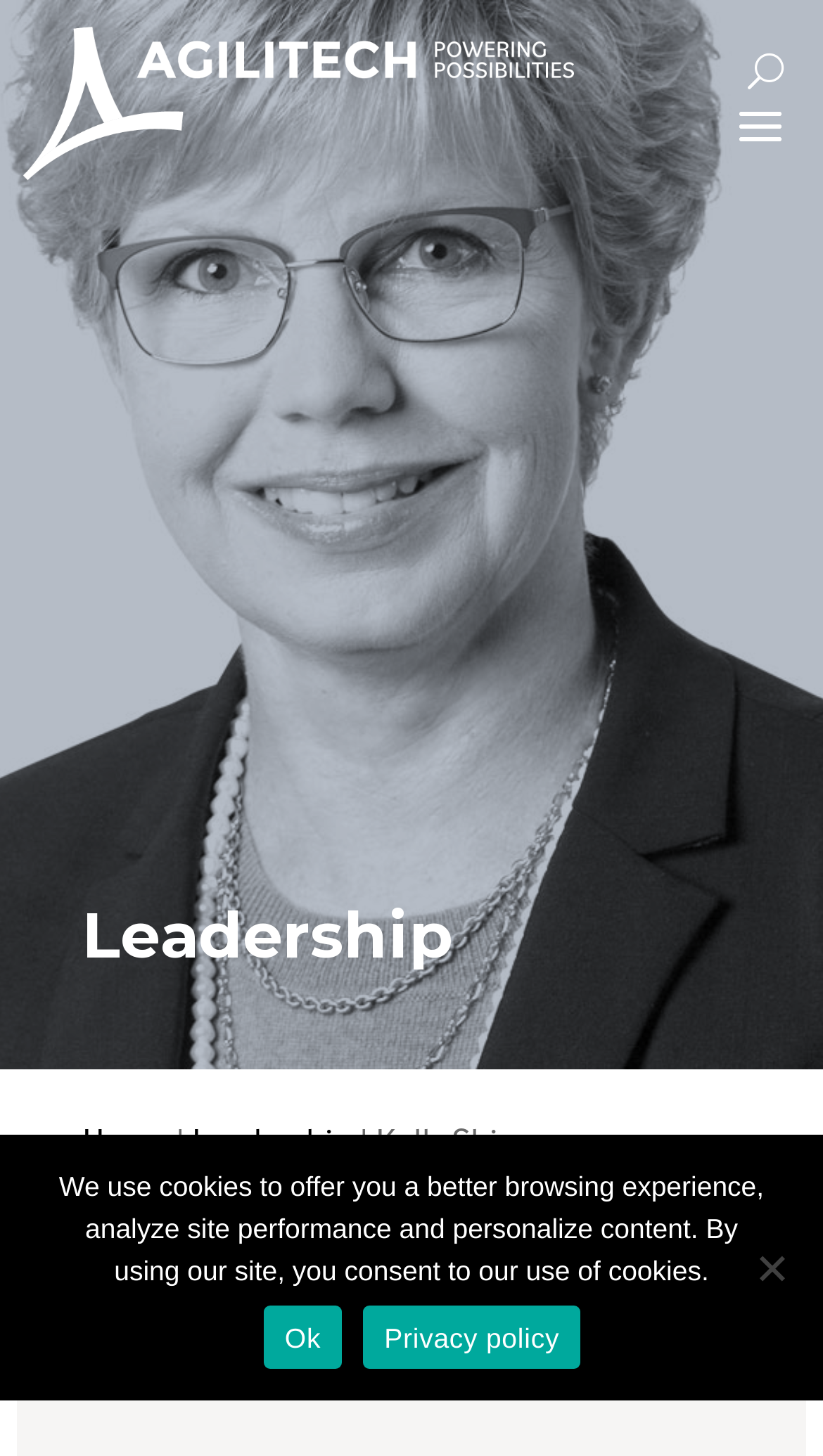What is the first menu item on the top navigation bar?
Provide a concise answer using a single word or phrase based on the image.

Home